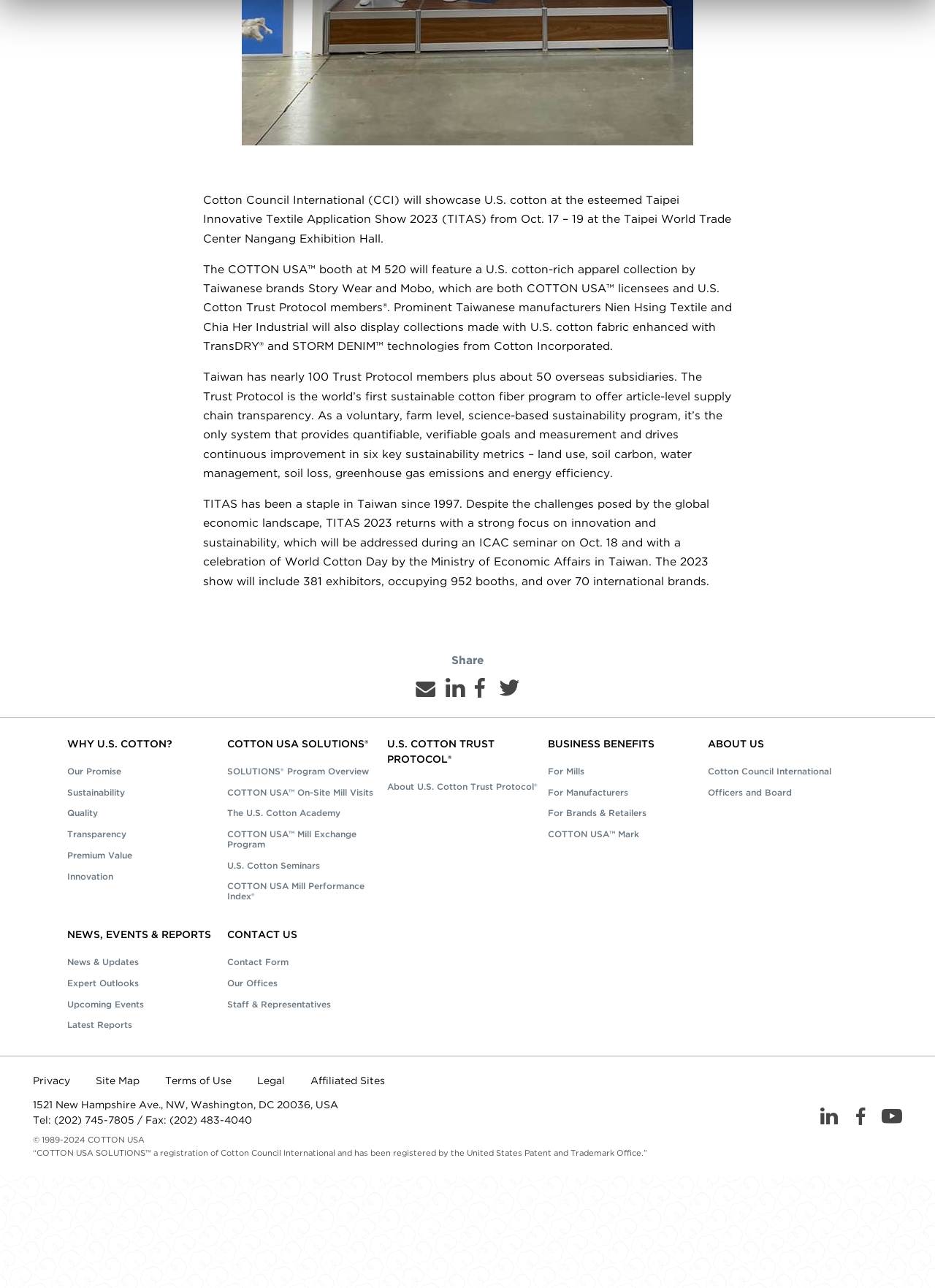Find and provide the bounding box coordinates for the UI element described with: "The U.S. Cotton Academy".

[0.243, 0.628, 0.41, 0.635]